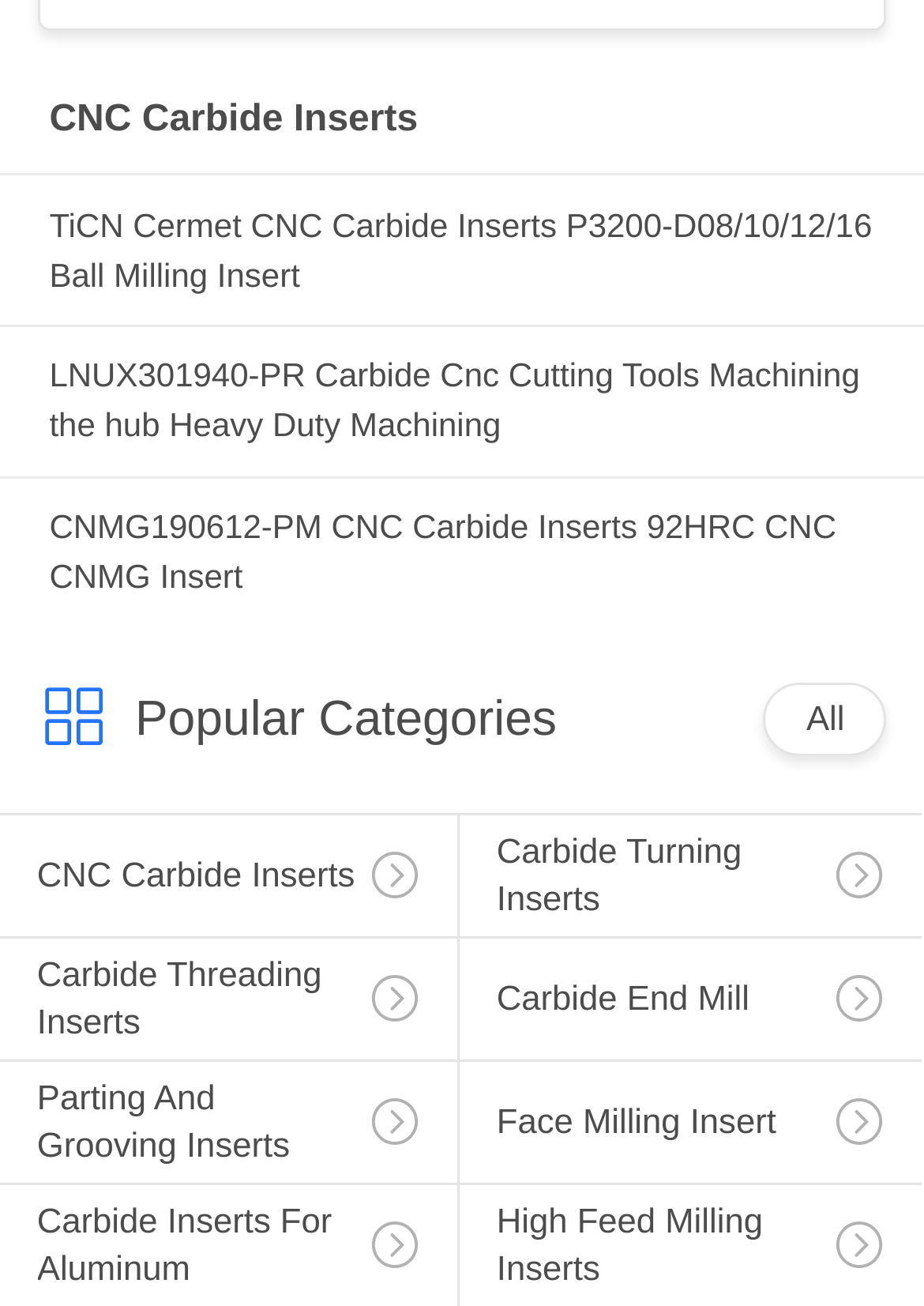Is there a section for popular categories?
Based on the screenshot, give a detailed explanation to answer the question.

I found a StaticText element with the text 'Popular Categories', which indicates that there is a section for popular categories on the page.